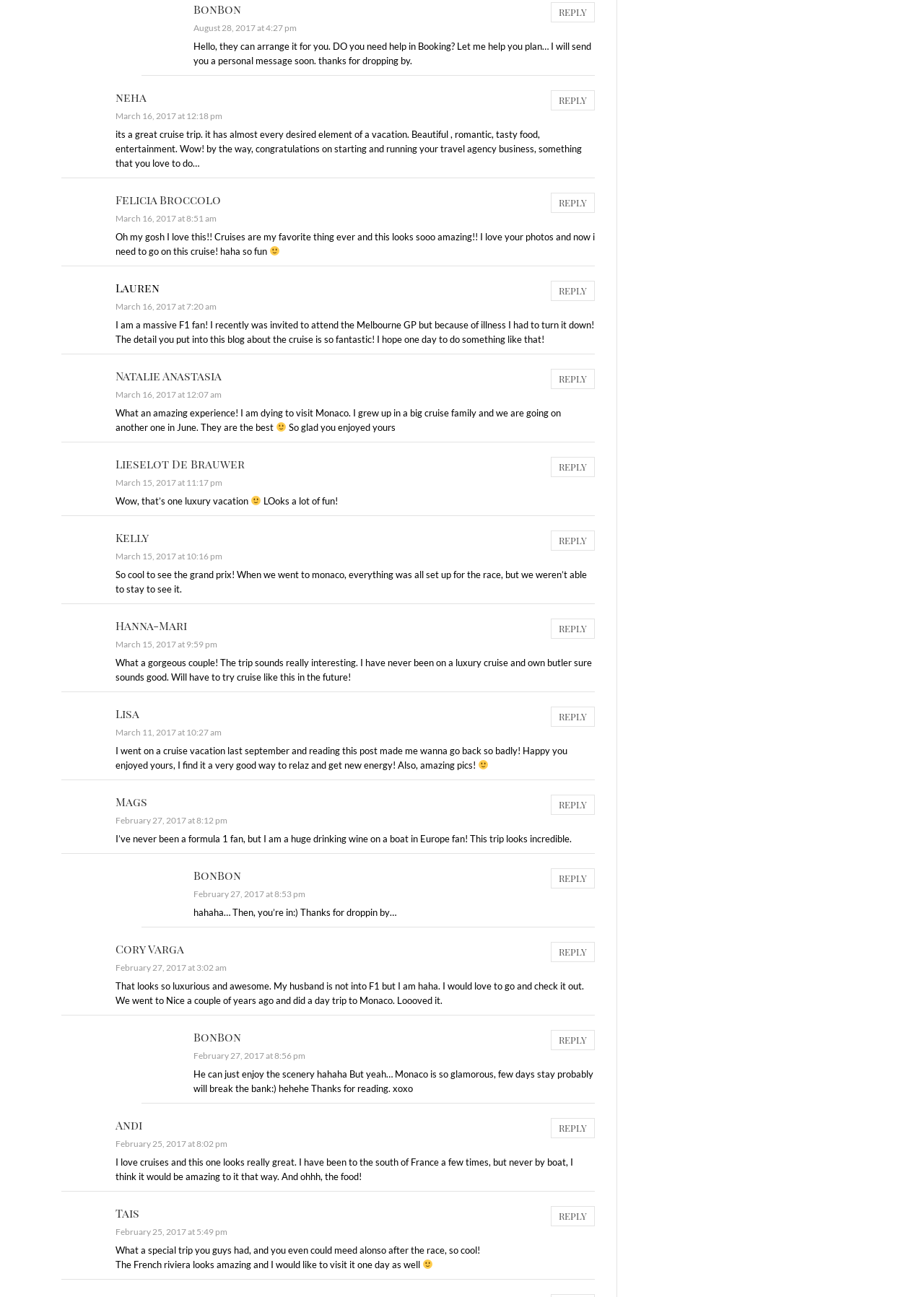Answer the following in one word or a short phrase: 
How many replies are there to the comment by Felicia Broccolo?

1